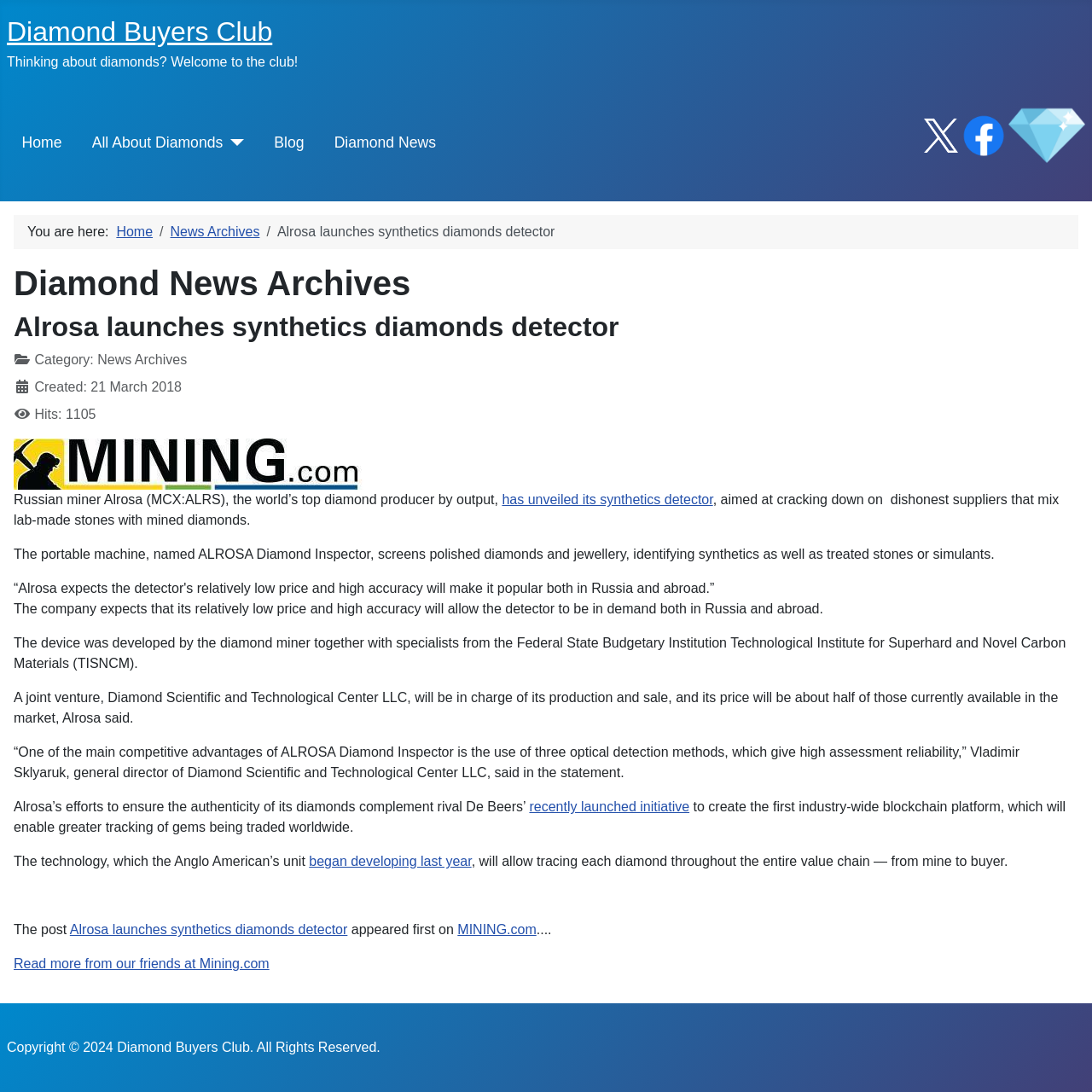Refer to the image and provide an in-depth answer to the question: 
What is the expected price of the ALROSA Diamond Inspector compared to existing detectors?

The article states that 'its price will be about half of those currently available in the market,' which implies that the expected price of the ALROSA Diamond Inspector is about half of existing detectors.